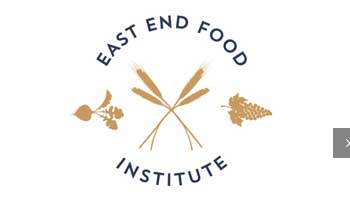What aesthetic does the logo's design emphasize?
Relying on the image, give a concise answer in one word or a brief phrase.

Clean and modern